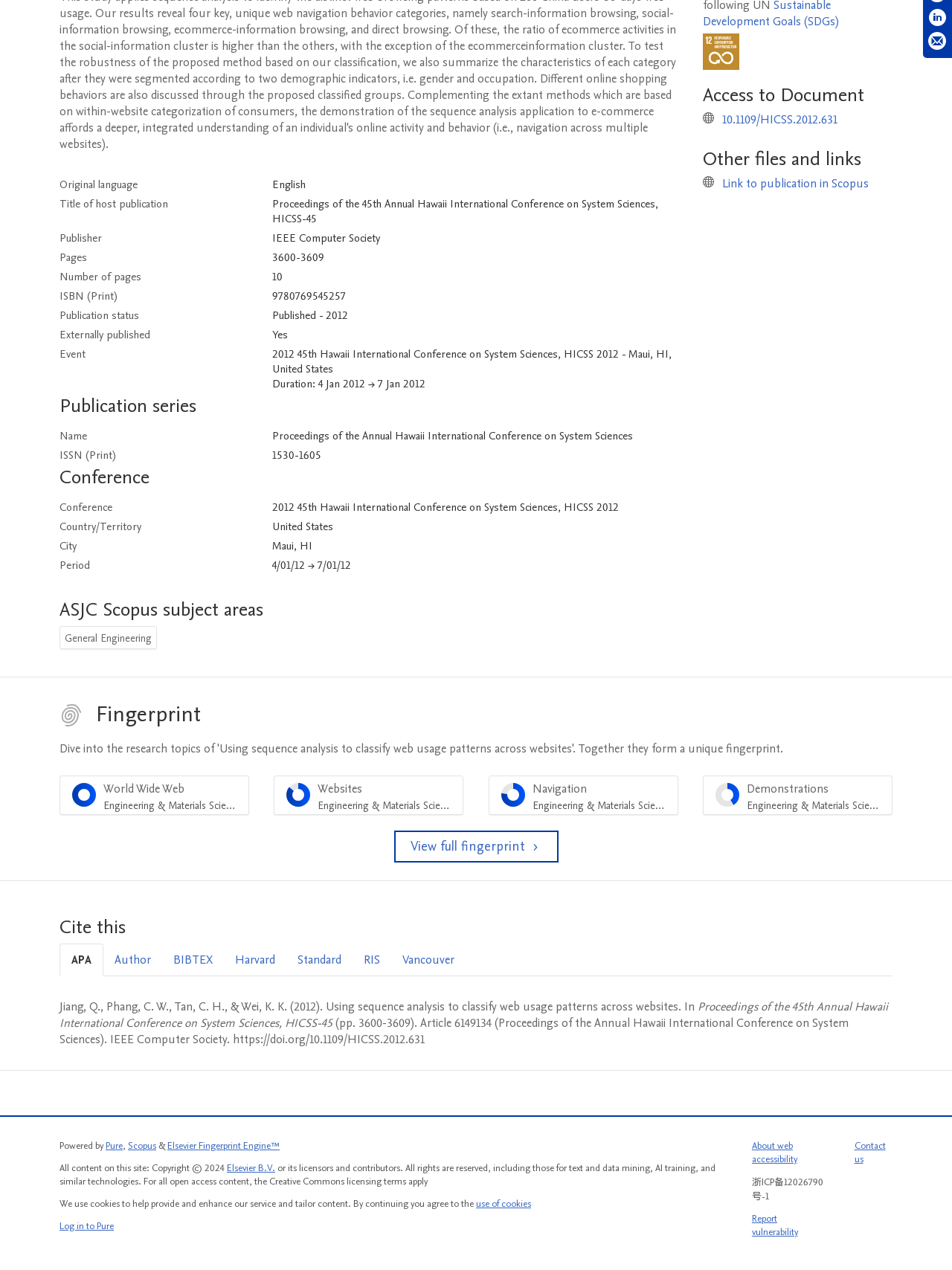Extract the bounding box coordinates of the UI element described: "alt="Instagram" title="Instagram"". Provide the coordinates in the format [left, top, right, bottom] with values ranging from 0 to 1.

None